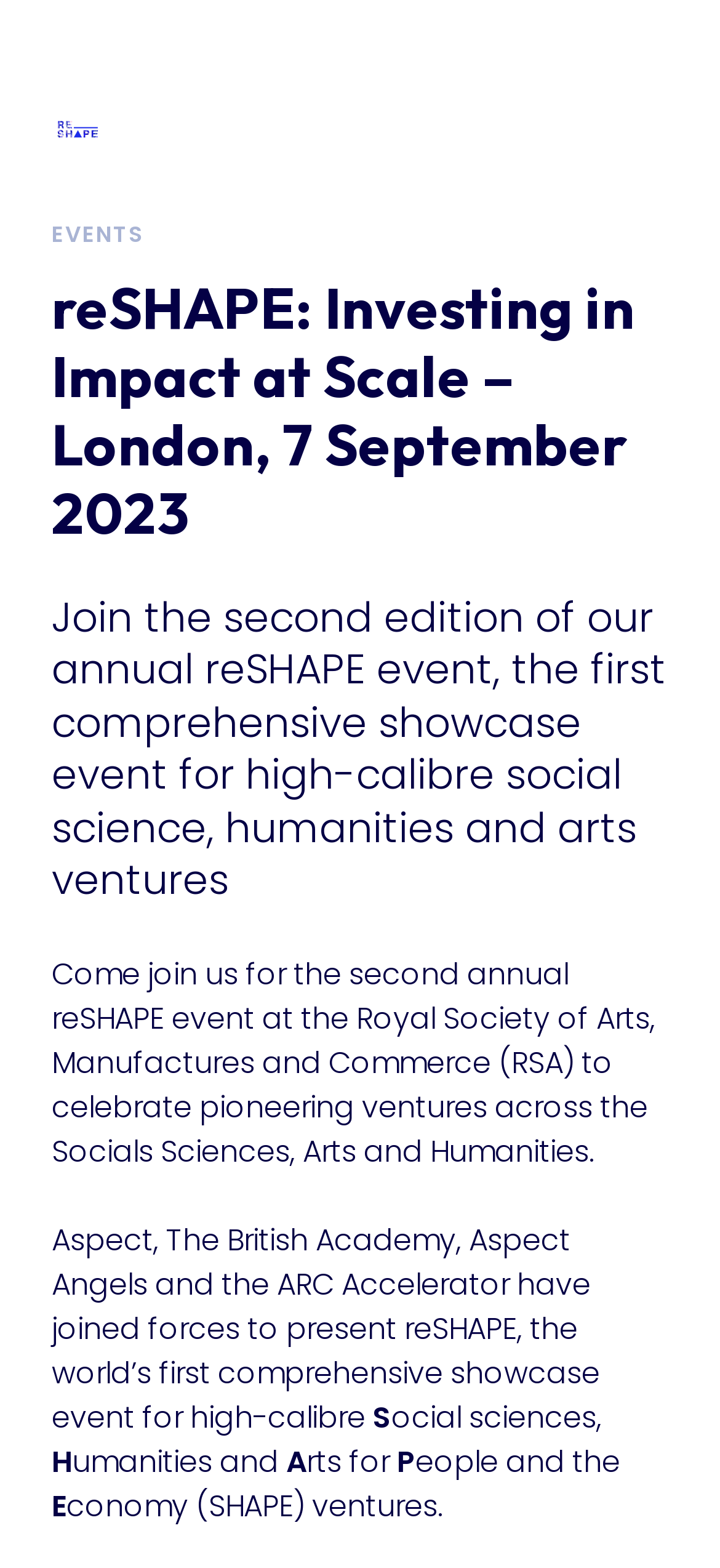Please specify the bounding box coordinates of the clickable section necessary to execute the following command: "learn about ARC Pathway".

[0.0, 0.337, 1.0, 0.397]